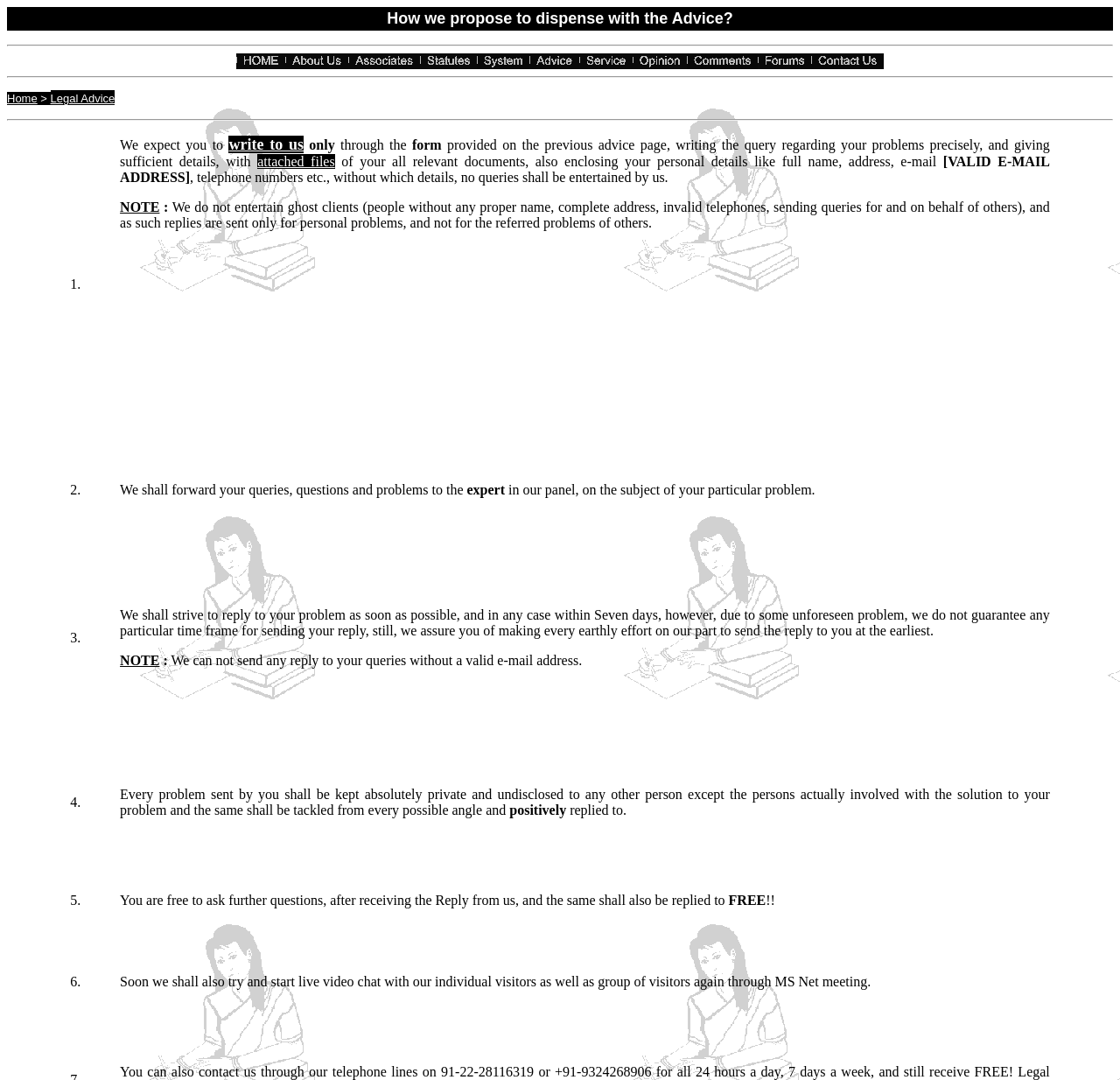Given the webpage screenshot, identify the bounding box of the UI element that matches this description: "Legal Advice".

[0.045, 0.085, 0.103, 0.097]